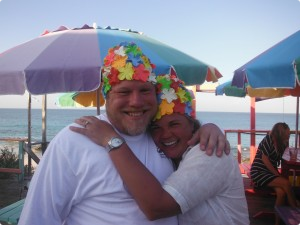What is the location of the scene?
Examine the image and give a concise answer in one word or a short phrase.

Beach